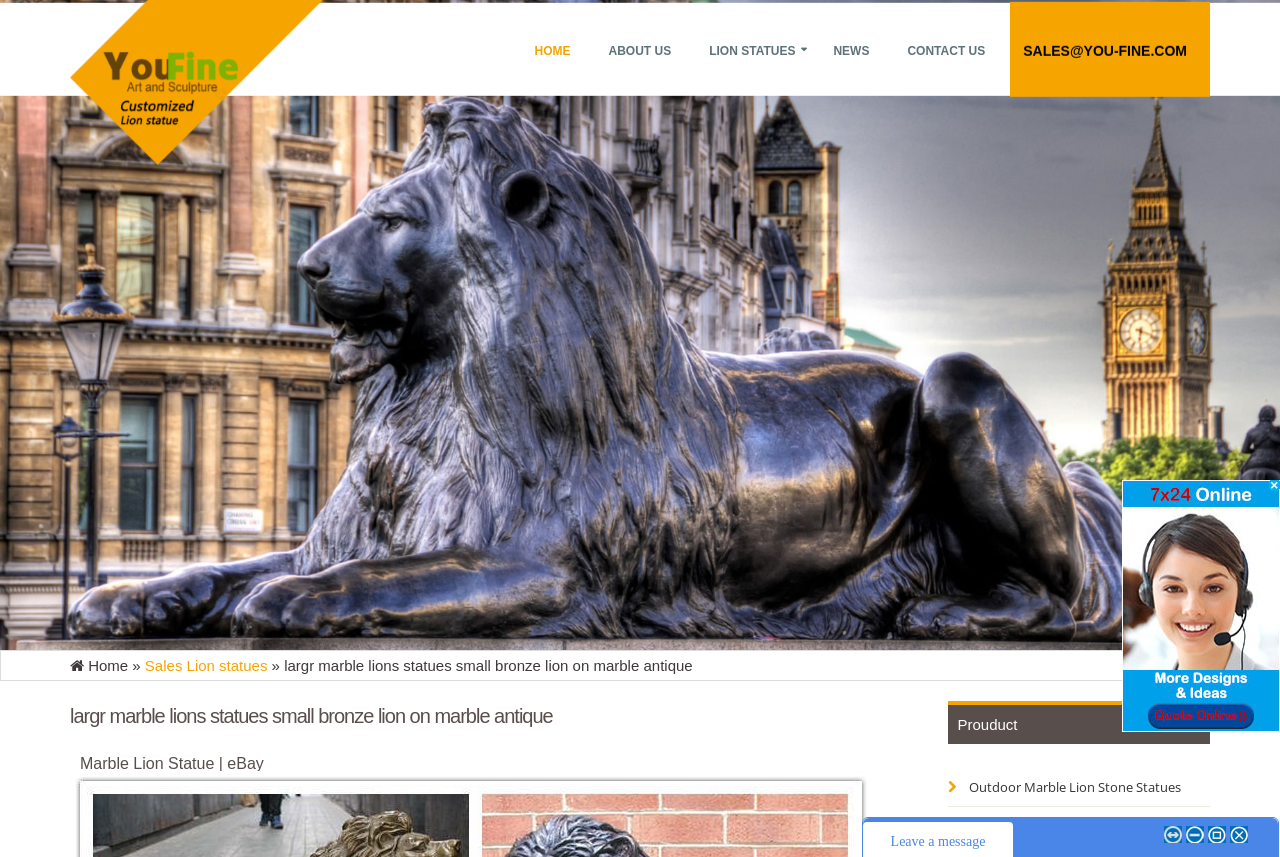Provide the bounding box coordinates for the area that should be clicked to complete the instruction: "Search for issues".

None